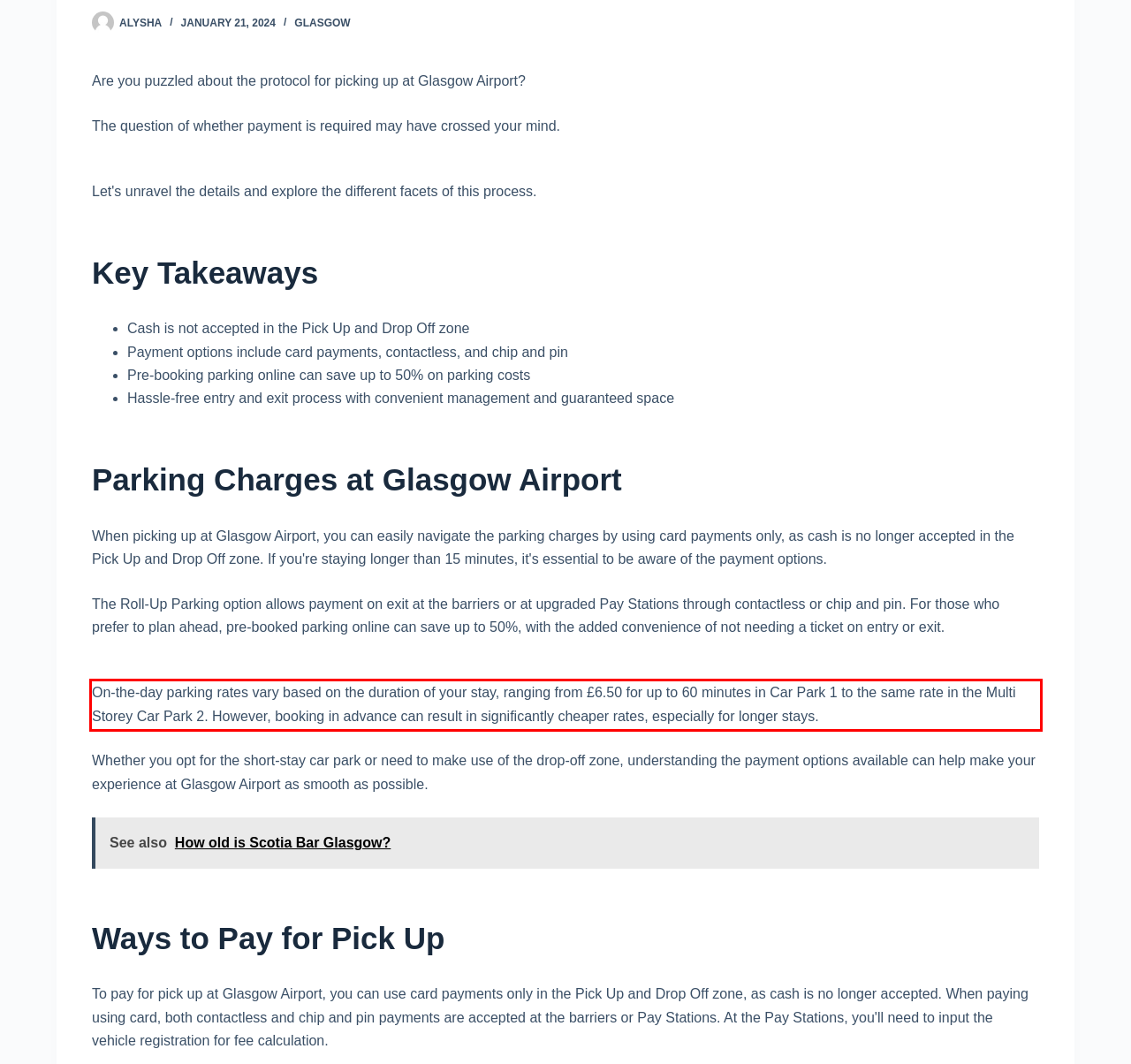Please perform OCR on the UI element surrounded by the red bounding box in the given webpage screenshot and extract its text content.

On-the-day parking rates vary based on the duration of your stay, ranging from £6.50 for up to 60 minutes in Car Park 1 to the same rate in the Multi Storey Car Park 2. However, booking in advance can result in significantly cheaper rates, especially for longer stays.